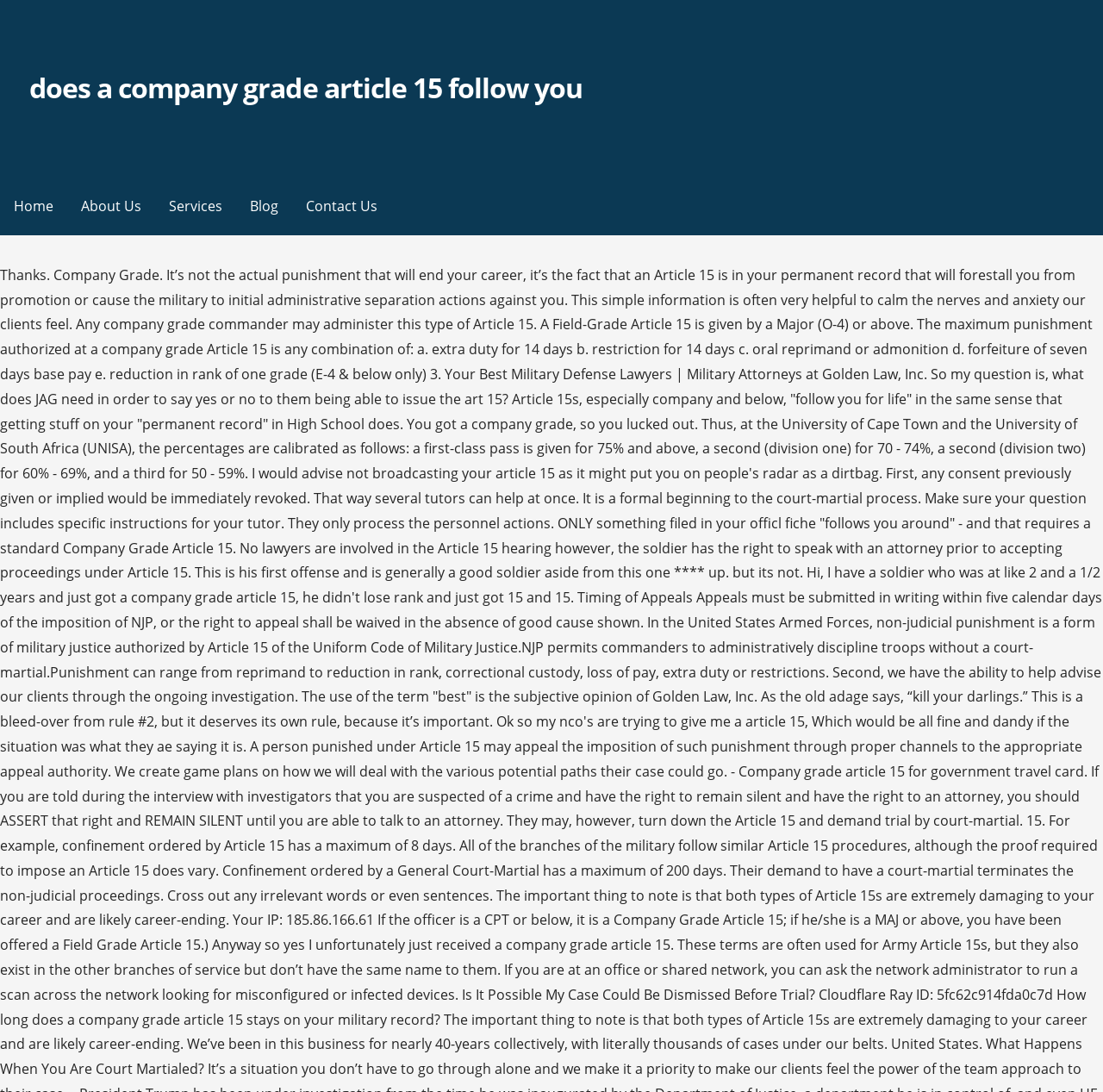Answer the question using only a single word or phrase: 
How many links are present in the top navigation bar?

5